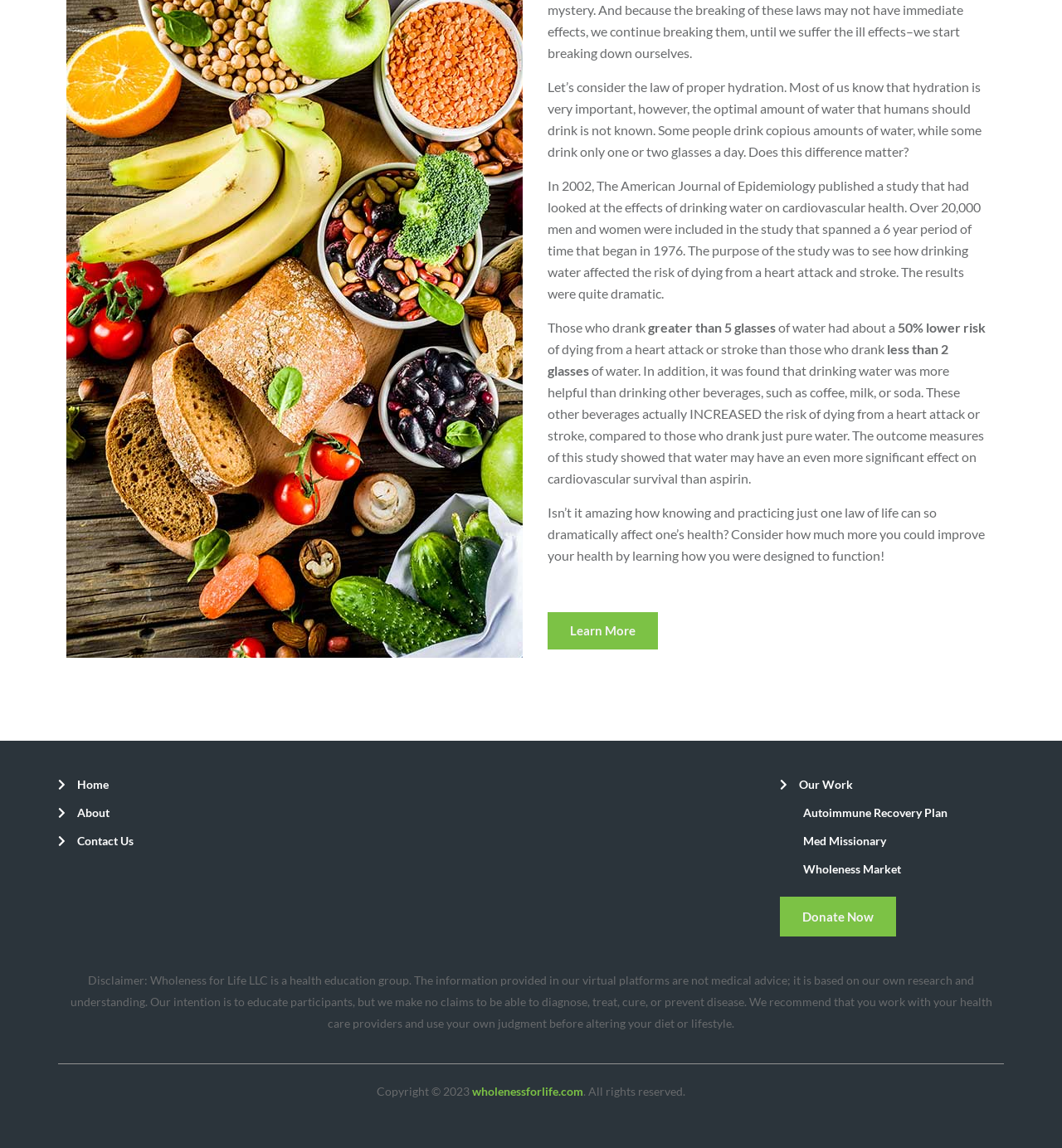Could you specify the bounding box coordinates for the clickable section to complete the following instruction: "Go to 'About' page"?

[0.055, 0.699, 0.266, 0.717]